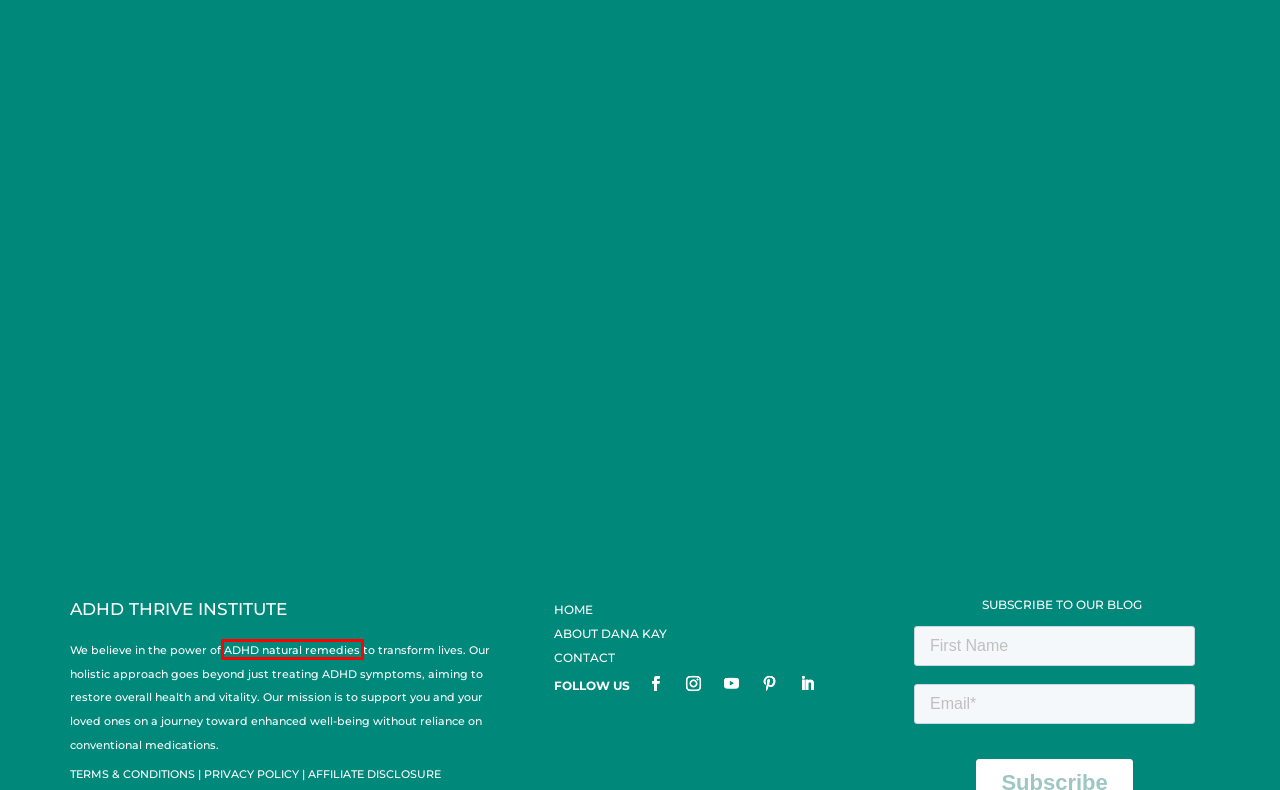You are provided with a screenshot of a webpage highlighting a UI element with a red bounding box. Choose the most suitable webpage description that matches the new page after clicking the element in the bounding box. Here are the candidates:
A. Contact Us - ADHD Thrive Institute
B. ADHD Symptoms Archives - ADHD Thrive Institute
C. Terms & Condition - ADHD Thrive Institute
D. Dear Parents of Children with ADHD, There is Hope - ADHD Thrive Institute
E. AFFILIATE DISCLOSURE - ADHD Thrive Institute
F. ADHD Management with Natural Remedies
G. PRIVACY POLICY - ADHD Thrive Institute
H. About Dana Kay - ADHD Thrive Institute

F